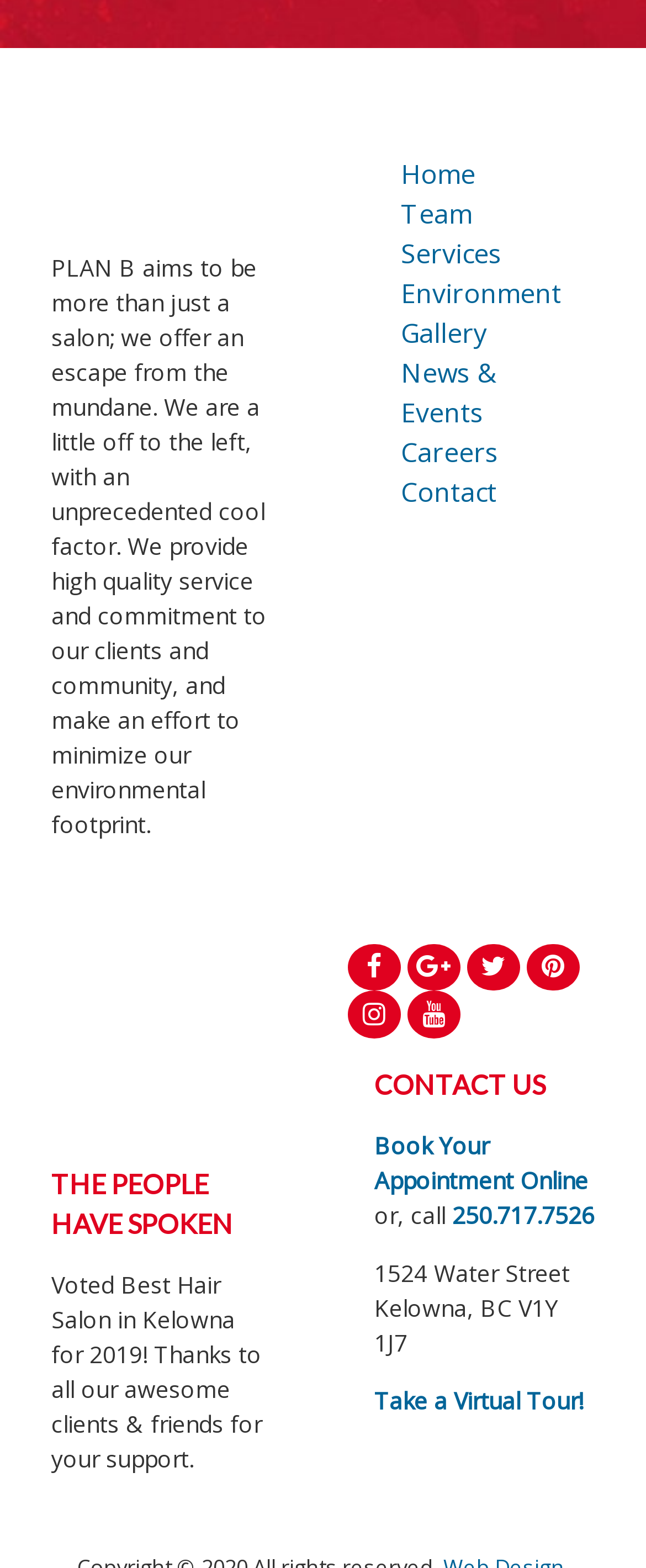Please identify the bounding box coordinates of the area that needs to be clicked to fulfill the following instruction: "Book an appointment online."

[0.579, 0.721, 0.91, 0.763]